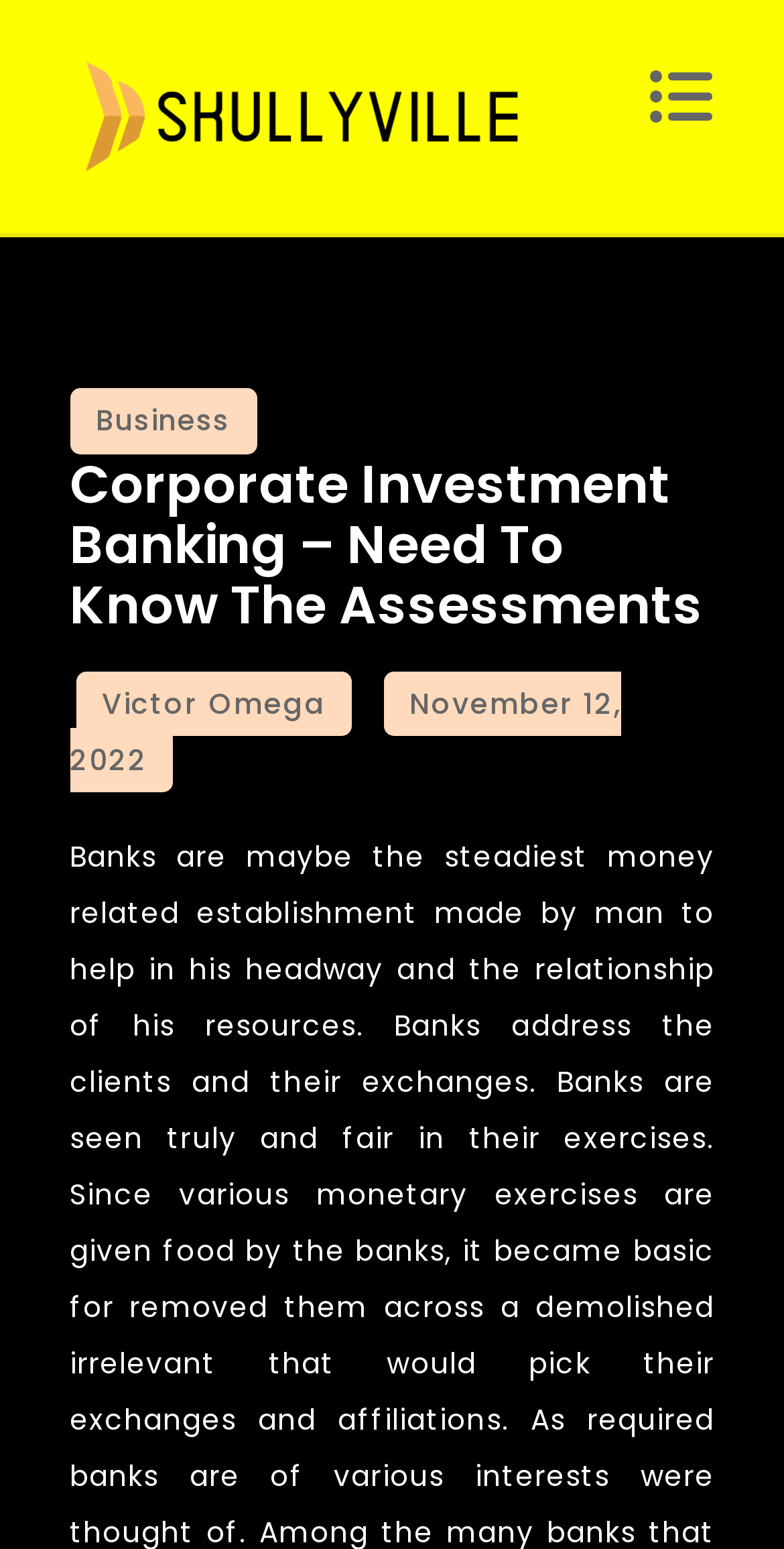What is the text of the first link on the webpage?
Refer to the image and answer the question using a single word or phrase.

Positive fitness